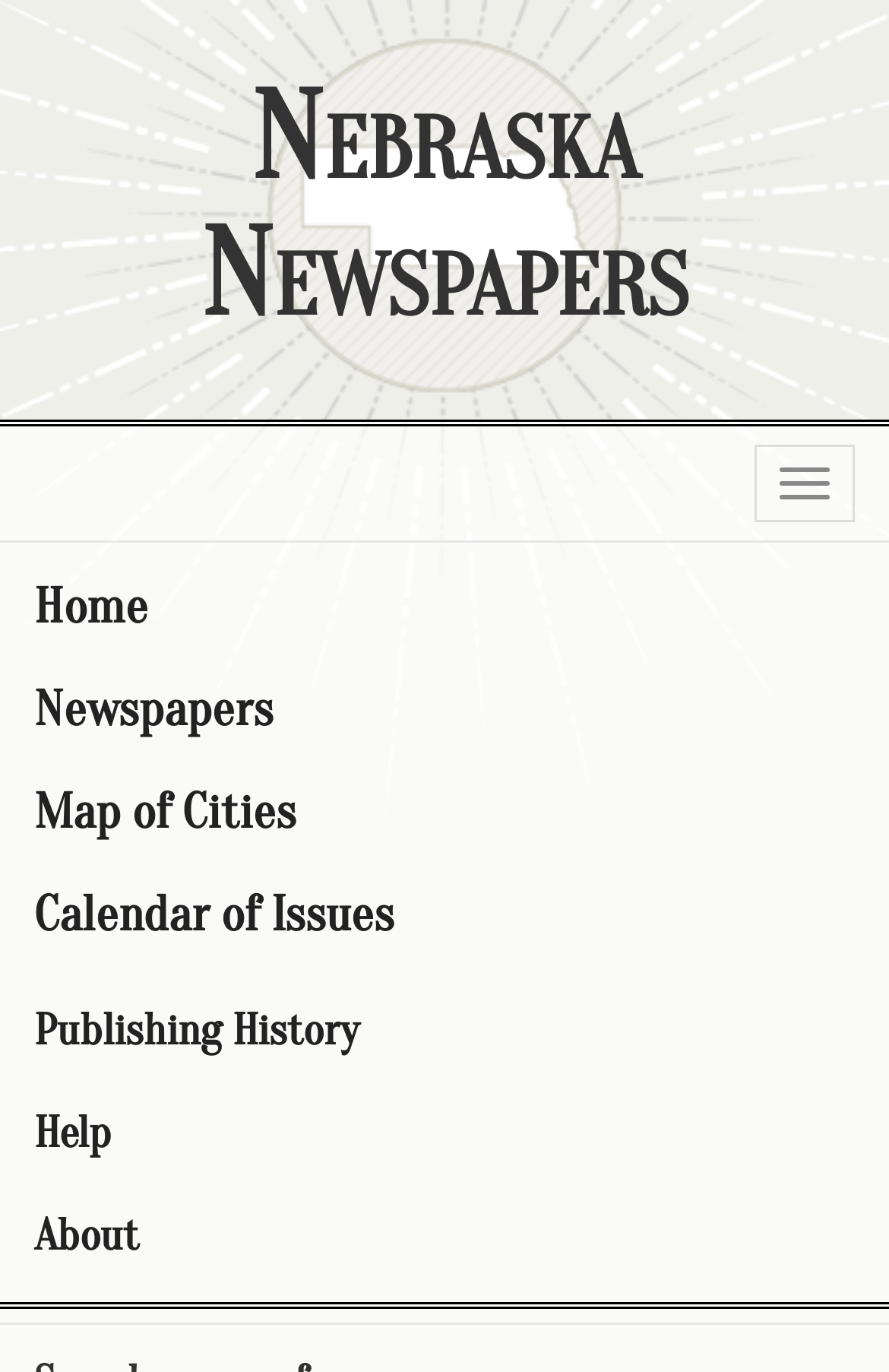Please identify the bounding box coordinates of the clickable region that I should interact with to perform the following instruction: "Go to the 'Home' page". The coordinates should be expressed as four float numbers between 0 and 1, i.e., [left, top, right, bottom].

[0.0, 0.405, 1.0, 0.48]